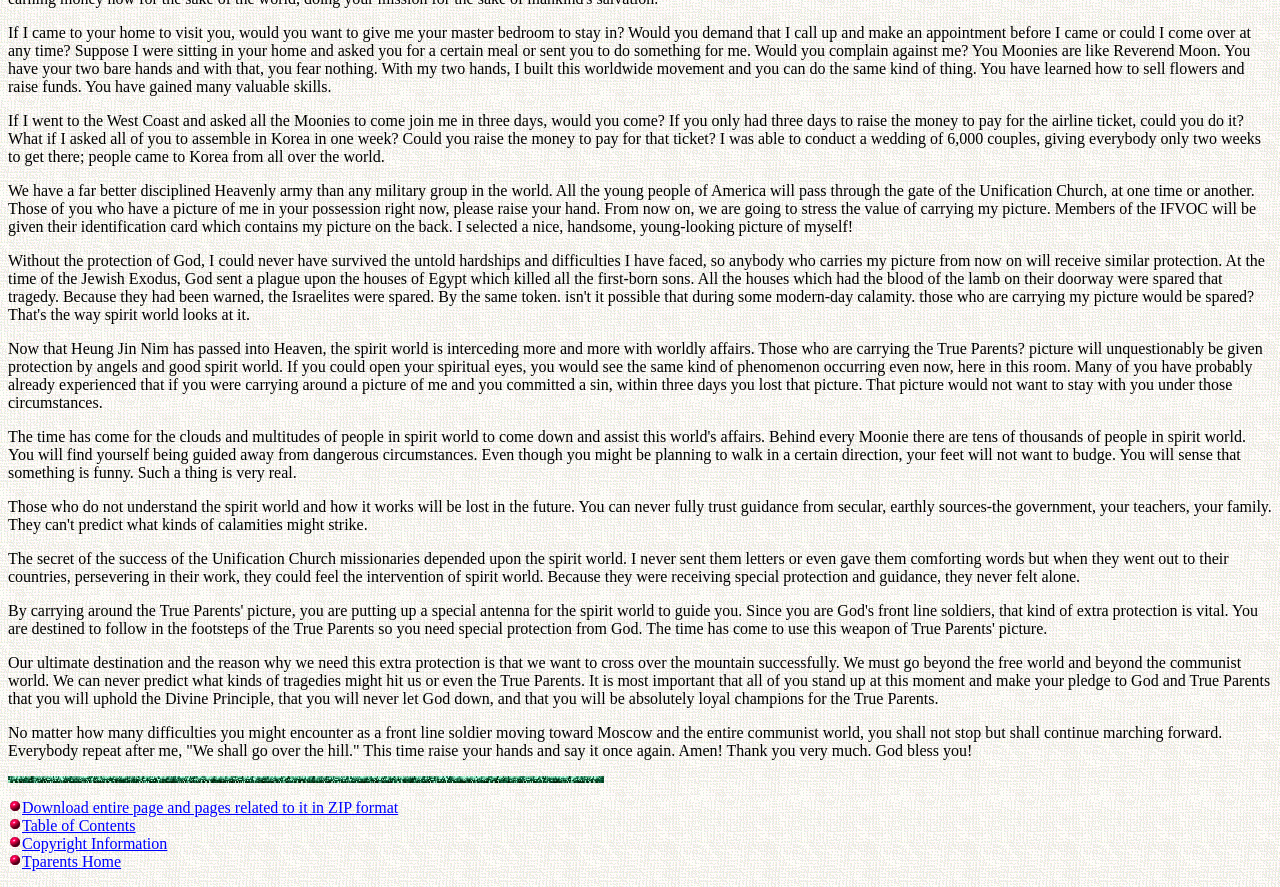What is the purpose of the identification card mentioned in the text?
Please answer the question as detailed as possible based on the image.

The identification card mentioned in the text is given to members of the IFVOC and contains Reverend Moon's picture on the back, which serves as a symbol of protection and guidance.